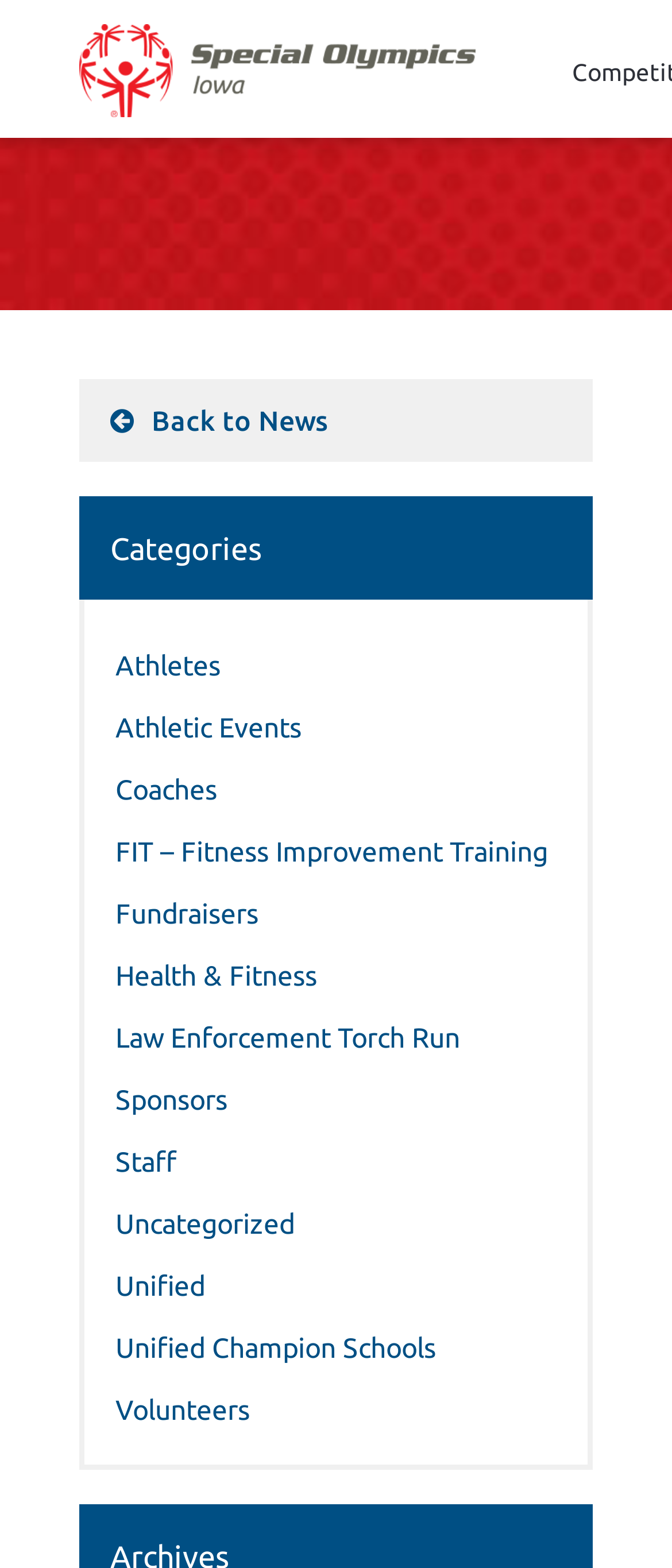What is the last category listed?
Look at the image and answer the question with a single word or phrase.

Volunteers